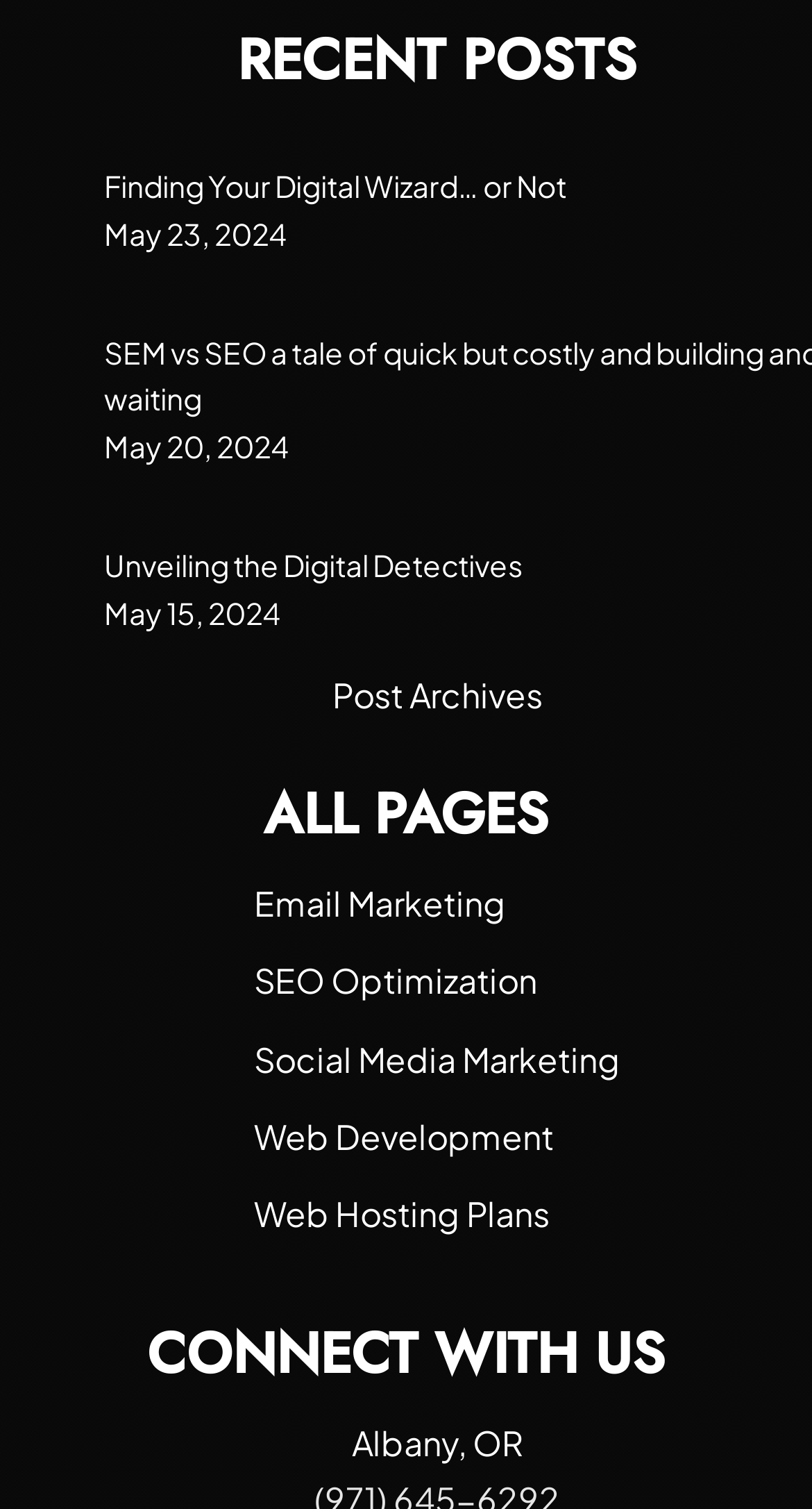Please identify the bounding box coordinates of the element I need to click to follow this instruction: "View post archives".

[0.409, 0.442, 0.668, 0.479]